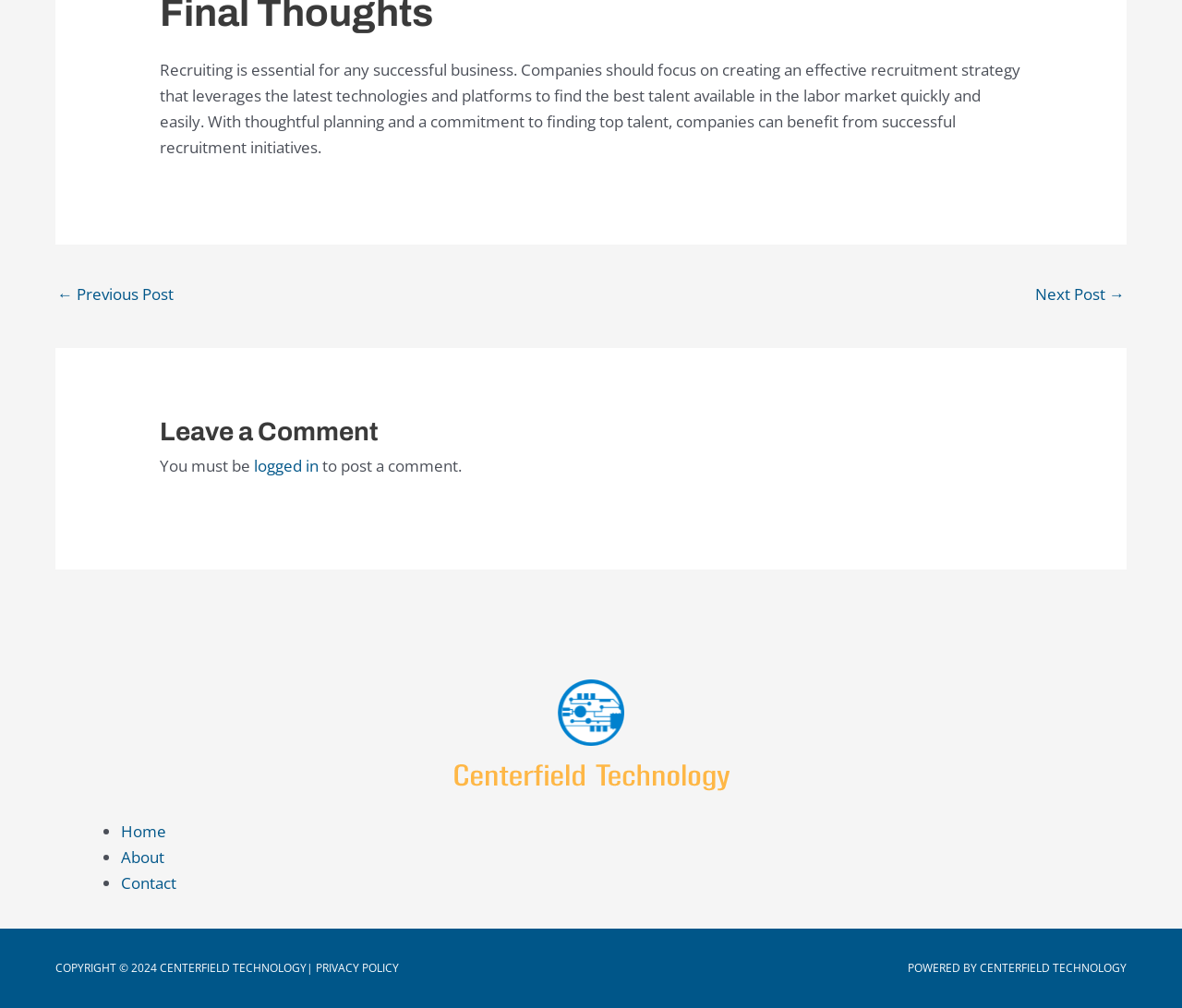What is the year of the copyright?
Based on the visual information, provide a detailed and comprehensive answer.

The year of the copyright is 2024, which is mentioned at the bottom of the webpage in the static text 'COPYRIGHT © 2024'.